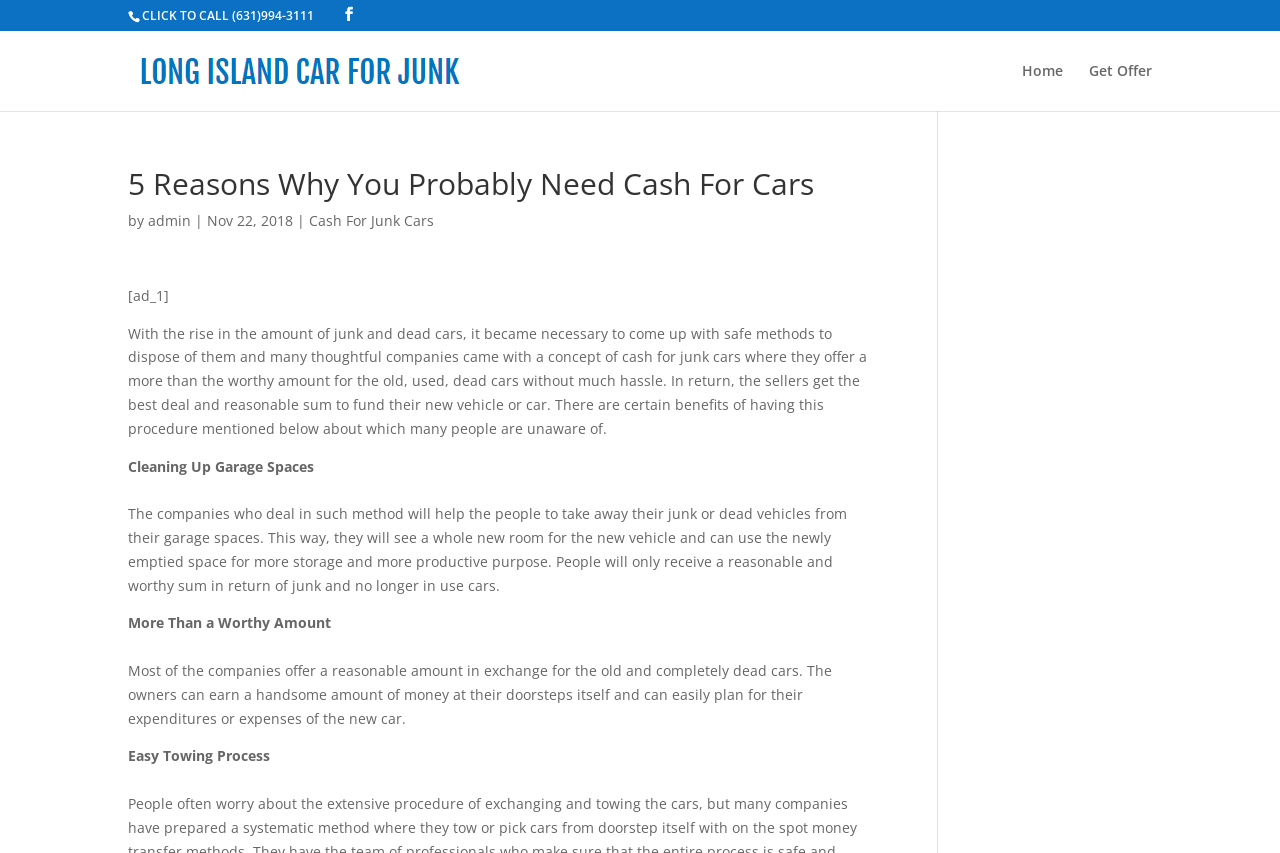What is the advantage of easy towing process?
Refer to the image and respond with a one-word or short-phrase answer.

Convenience